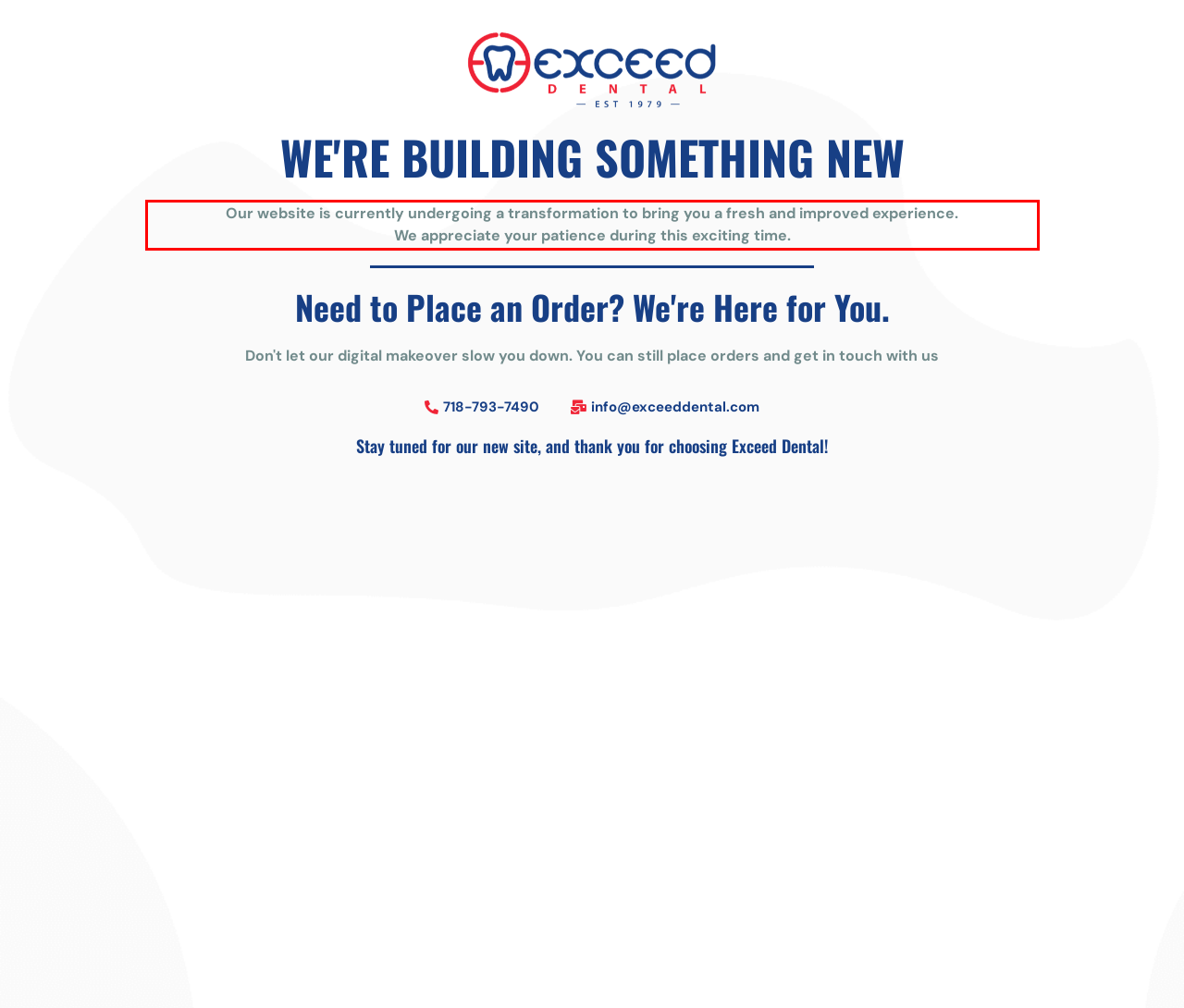Analyze the screenshot of a webpage where a red rectangle is bounding a UI element. Extract and generate the text content within this red bounding box.

Our website is currently undergoing a transformation to bring you a fresh and improved experience. We appreciate your patience during this exciting time.